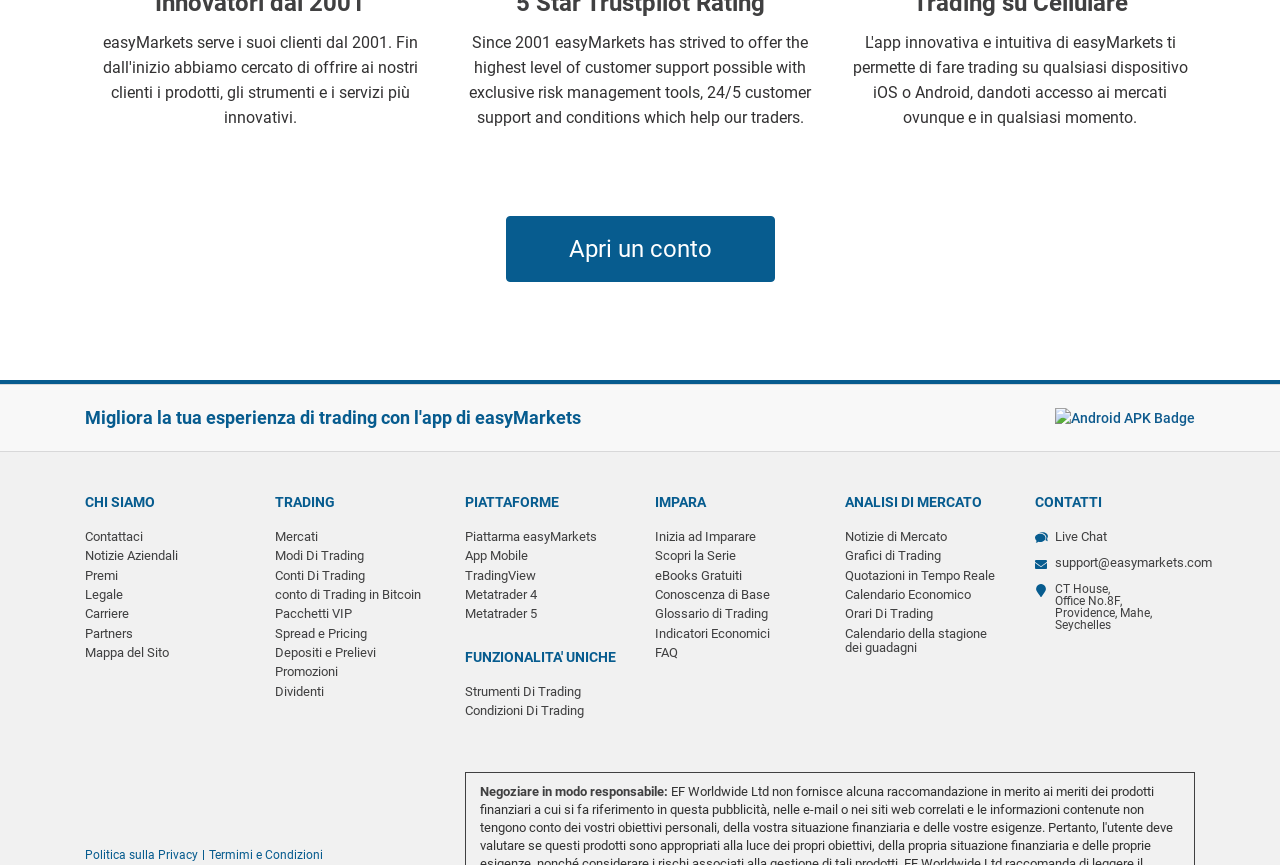Identify the bounding box for the element characterized by the following description: "Calendario della stagione dei guadagni".

[0.66, 0.839, 0.771, 0.874]